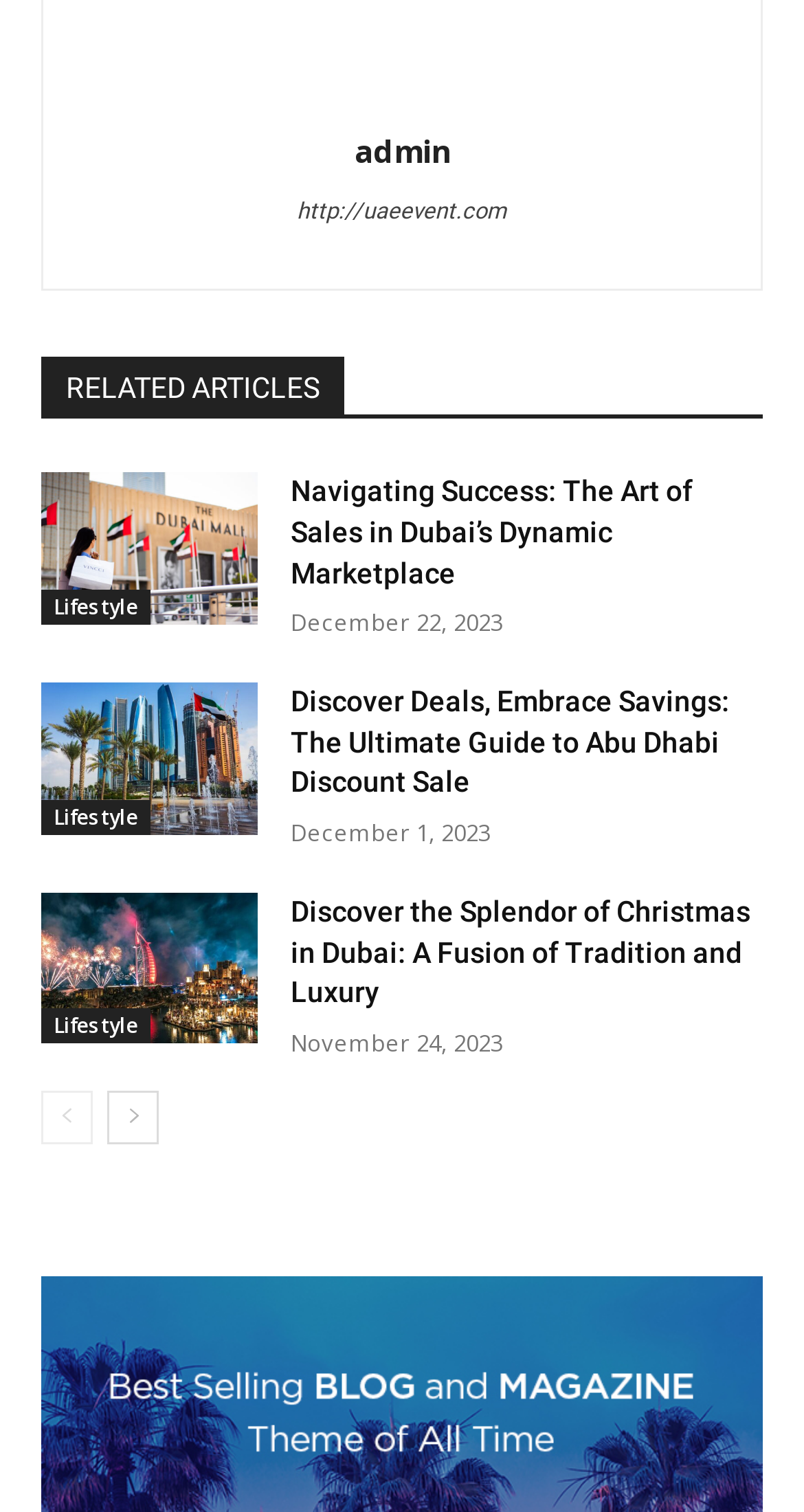What can be done at the bottom of the page?
Please provide a comprehensive and detailed answer to the question.

At the bottom of the page, there are two link elements with the text 'prev-page' and 'next-page', indicating that the user can navigate to the previous or next page.